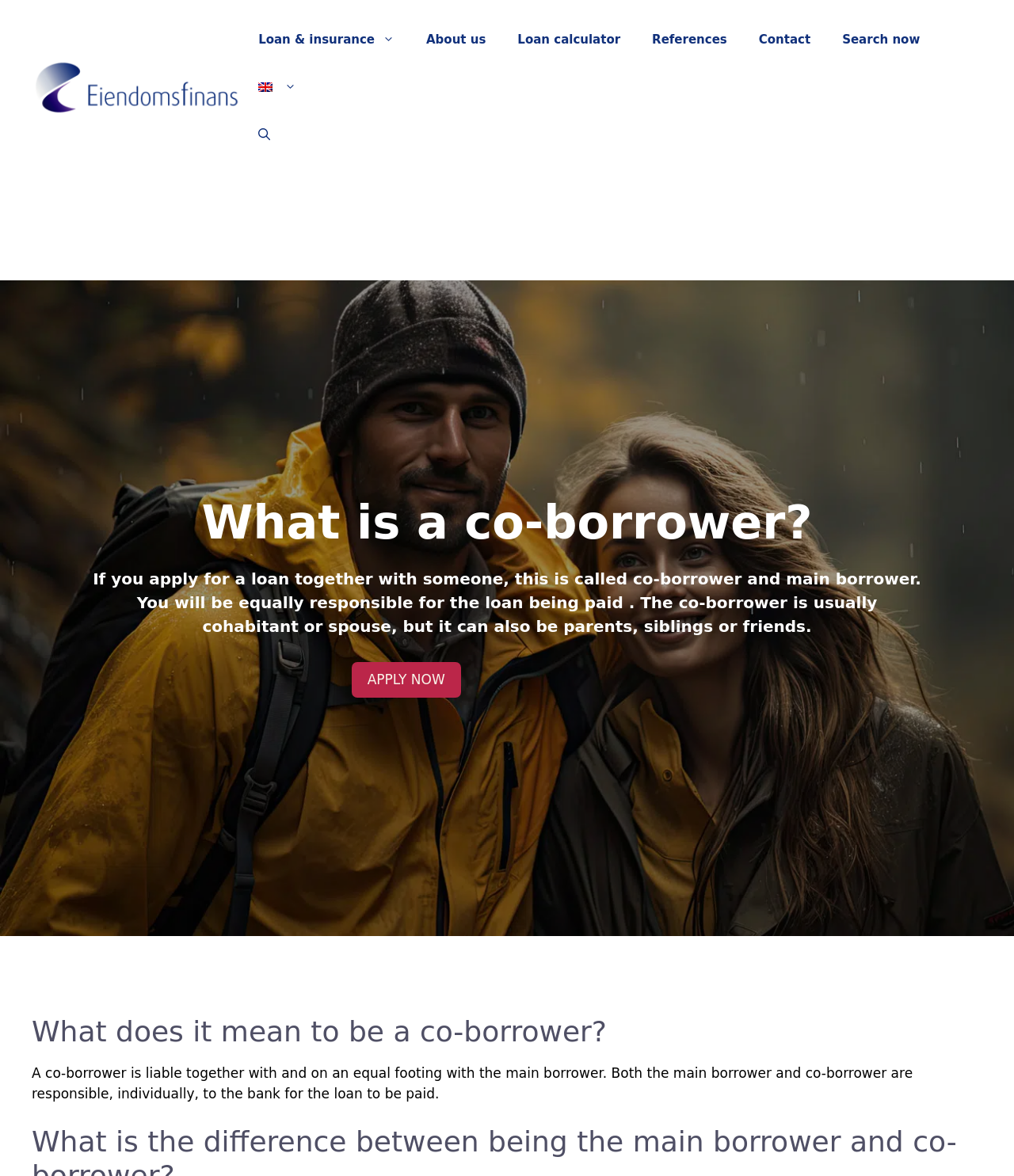Based on the image, please respond to the question with as much detail as possible:
What can you do on this webpage?

The webpage provides information about co-borrowers and loans, and it also has an 'APPLY NOW' button, which suggests that users can apply for a loan on this webpage.